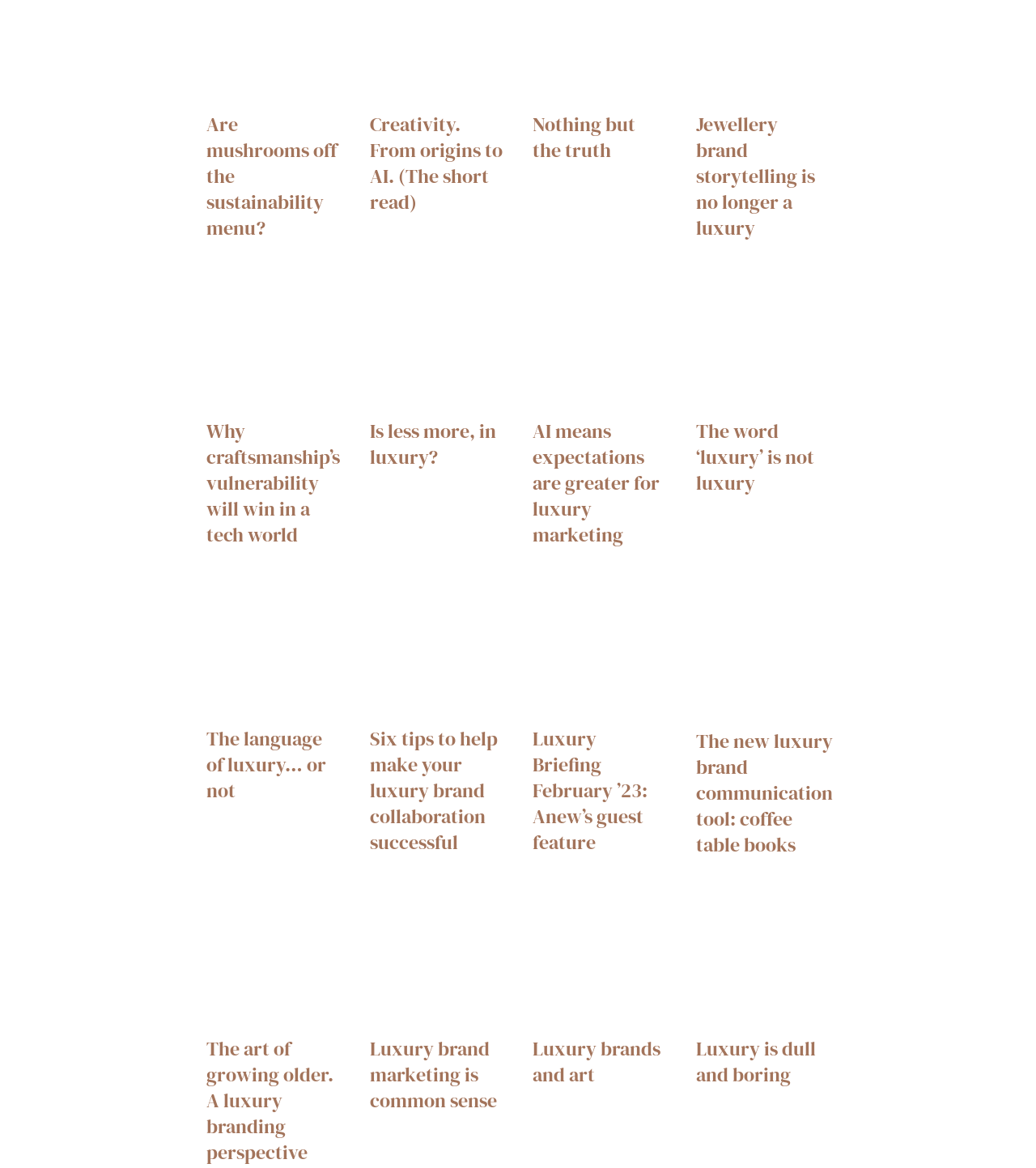Pinpoint the bounding box coordinates of the clickable element to carry out the following instruction: "Explore jewellery brand storytelling."

[0.671, 0.095, 0.801, 0.206]